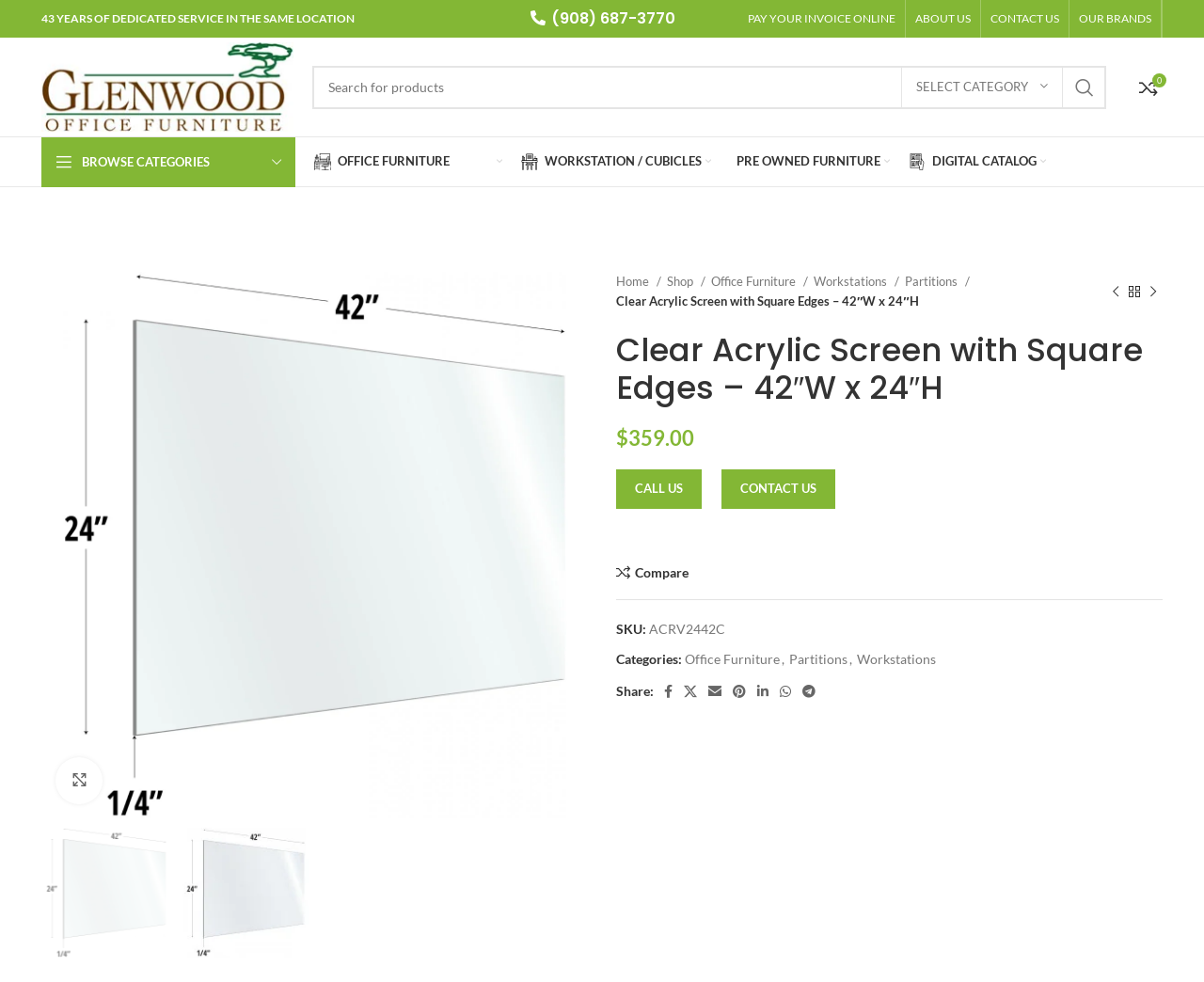Can you give a detailed response to the following question using the information from the image? What is the phone number of the office?

I found the phone number by looking at the heading element that contains a phone icon and the number '(908) 687-3770'.